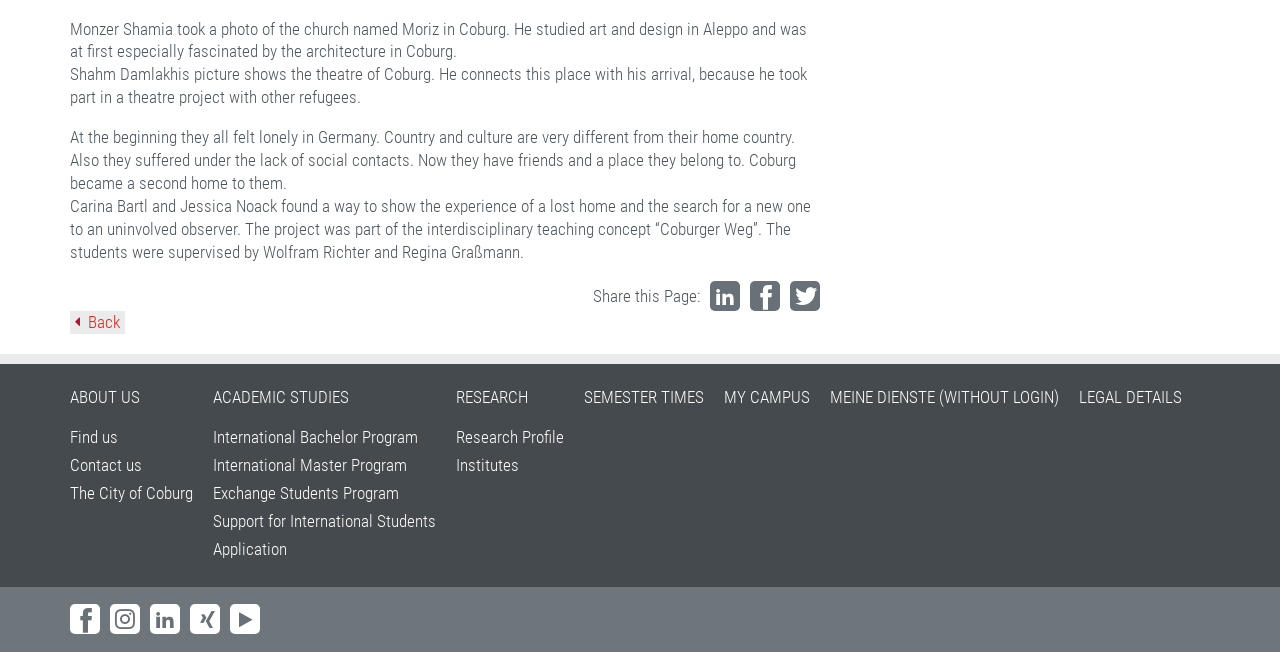Ascertain the bounding box coordinates for the UI element detailed here: "Exchange Students Program". The coordinates should be provided as [left, top, right, bottom] with each value being a float between 0 and 1.

[0.166, 0.74, 0.312, 0.771]